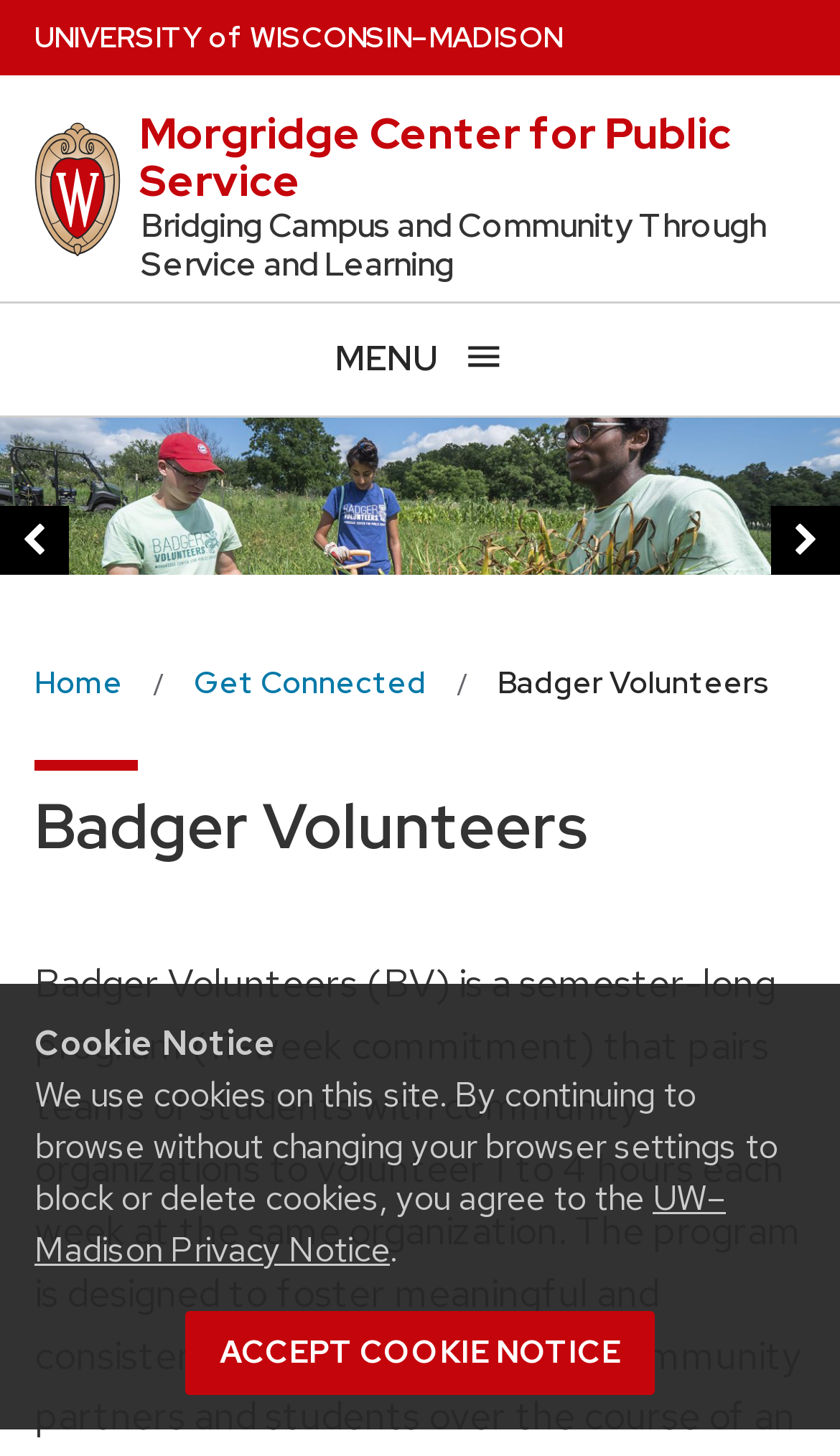Provide the bounding box coordinates for the specified HTML element described in this description: "Morgridge Center for Public Service". The coordinates should be four float numbers ranging from 0 to 1, in the format [left, top, right, bottom].

[0.166, 0.073, 0.871, 0.144]